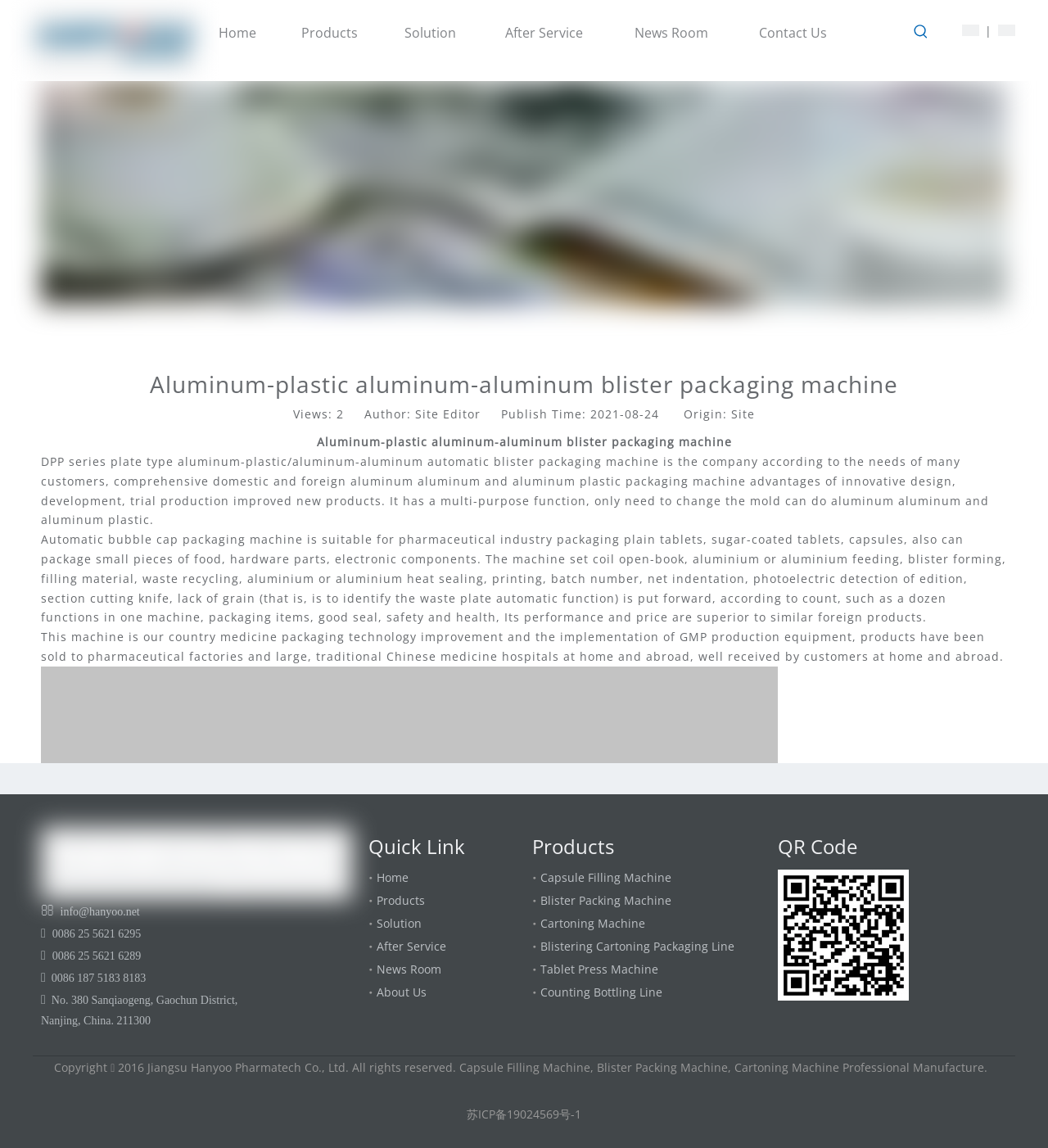Locate the bounding box coordinates of the element's region that should be clicked to carry out the following instruction: "Read the 'Aluminum-plastic aluminum-aluminum blister packaging machine' product description". The coordinates need to be four float numbers between 0 and 1, i.e., [left, top, right, bottom].

[0.039, 0.317, 0.961, 0.353]